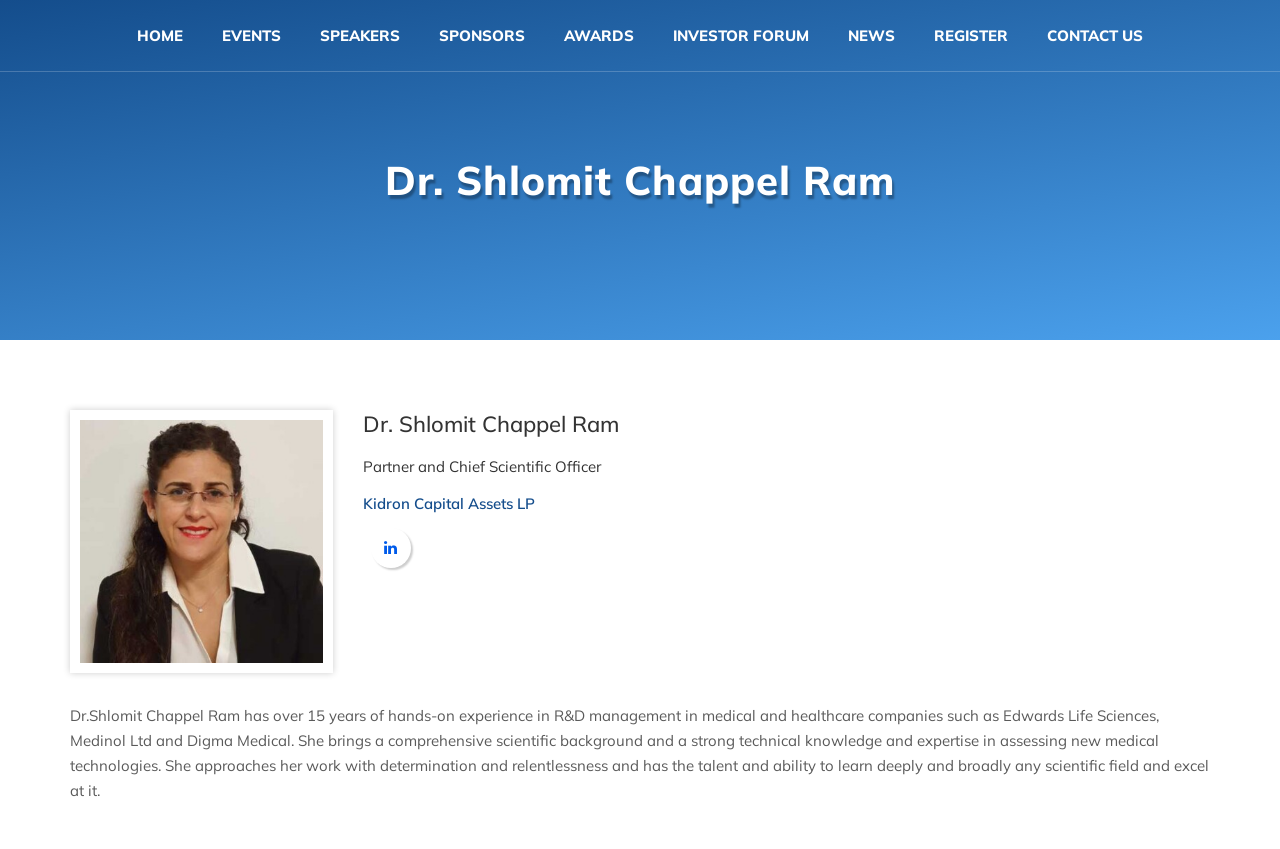What is the last menu item on the top navigation bar?
Using the image, provide a concise answer in one word or a short phrase.

CONTACT US